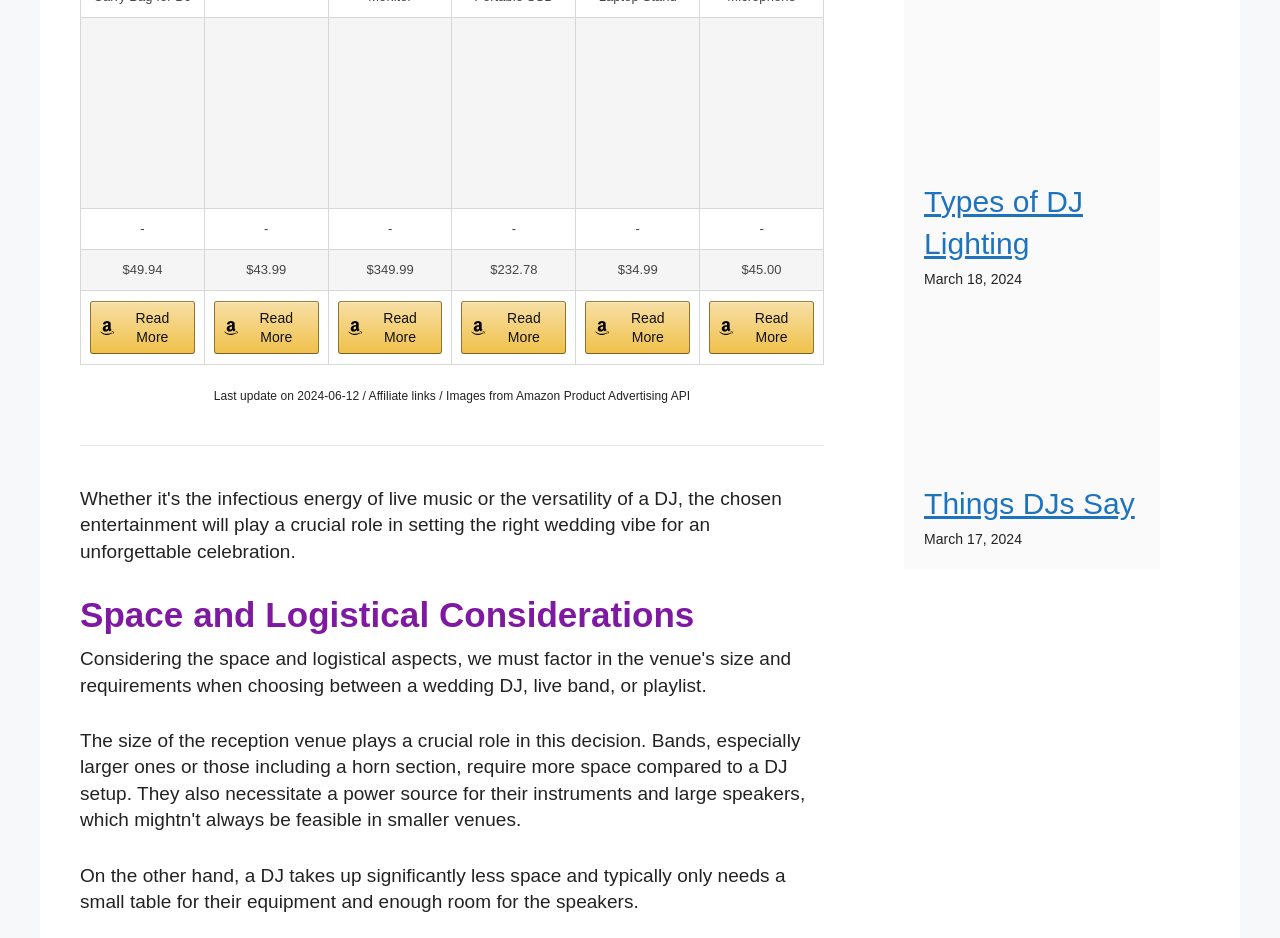Determine the bounding box for the UI element that matches this description: "Things DJs Say".

[0.722, 0.519, 0.887, 0.554]